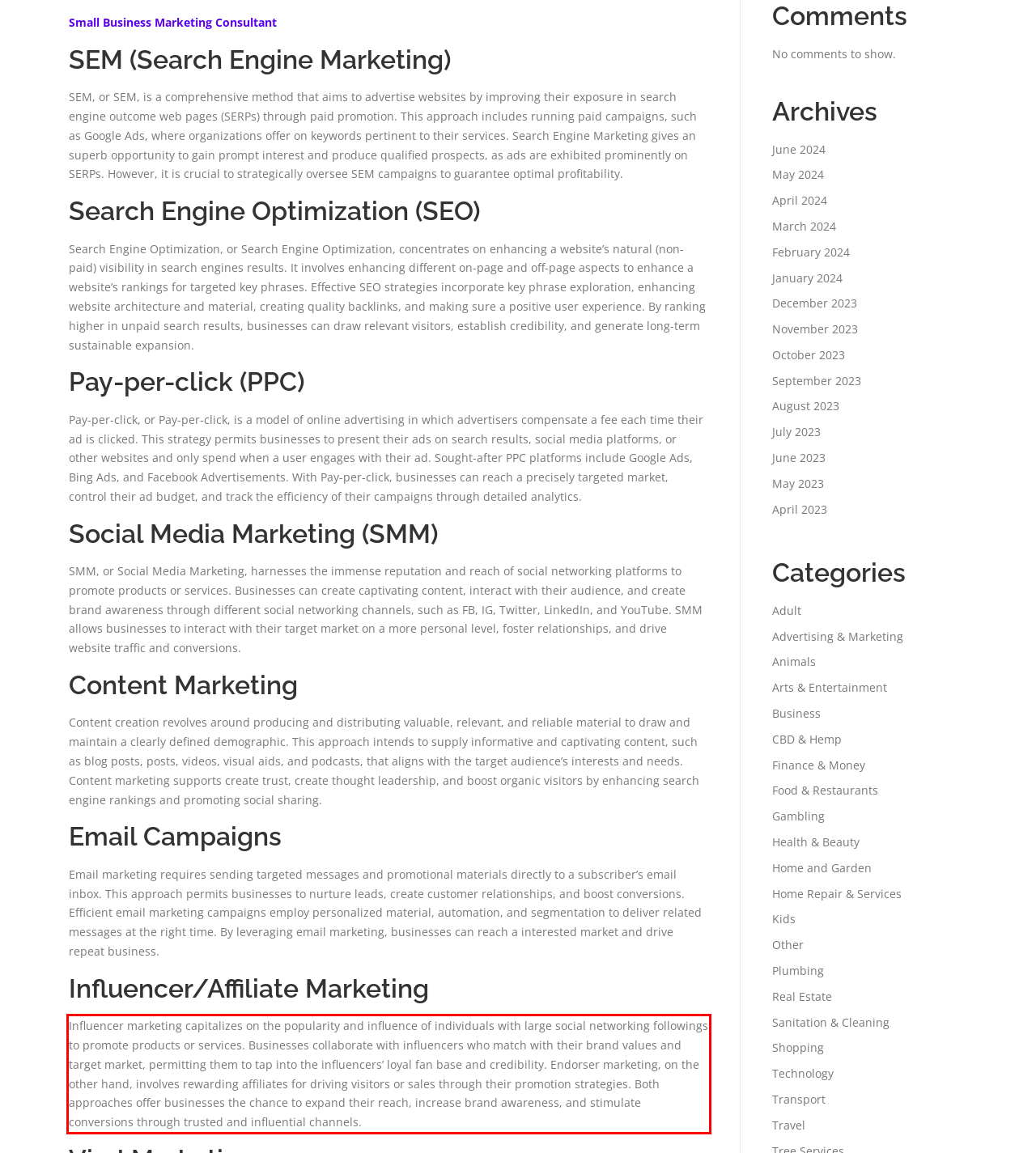You have a screenshot with a red rectangle around a UI element. Recognize and extract the text within this red bounding box using OCR.

Influencer marketing capitalizes on the popularity and influence of individuals with large social networking followings to promote products or services. Businesses collaborate with influencers who match with their brand values and target market, permitting them to tap into the influencers’ loyal fan base and credibility. Endorser marketing, on the other hand, involves rewarding affiliates for driving visitors or sales through their promotion strategies. Both approaches offer businesses the chance to expand their reach, increase brand awareness, and stimulate conversions through trusted and influential channels.